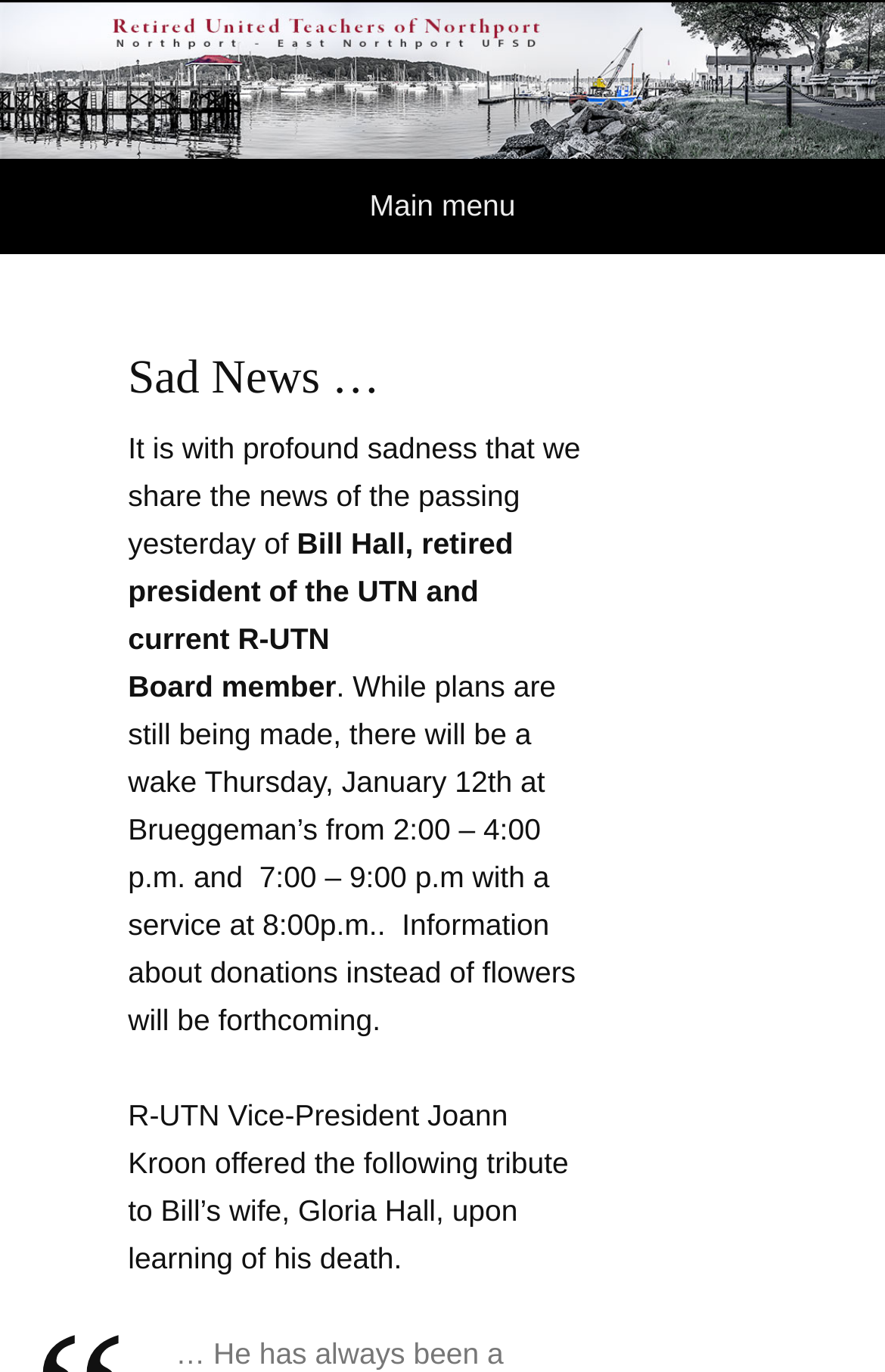Describe all the key features of the webpage in detail.

The webpage is a tribute page for Bill Hall, a retired president of the UTN and current R-UTN Board member, who has recently passed away. At the top of the page, there is a heading that reads "Retired – United Teachers of Northport" with a link to the same title. Below this, there is another heading that reads "NORTHPORT – EAST NORTHPORT UFSD". 

On the top left corner, there is a link to "Skip to content" and a button labeled "Main menu" that expands to reveal a menu with a header "Sad News …". Below the main menu button, there is a block of text that conveys the sad news of Bill Hall's passing, describing him as a retired president of the UTN and current R-UTN Board member. 

The text block is divided into several paragraphs, with the first paragraph expressing sadness and announcing Bill Hall's passing. The second paragraph provides details about the wake and service, including dates, times, and locations. The third paragraph is a tribute to Bill's wife, Gloria Hall, from R-UTN Vice-President Joann Kroon.